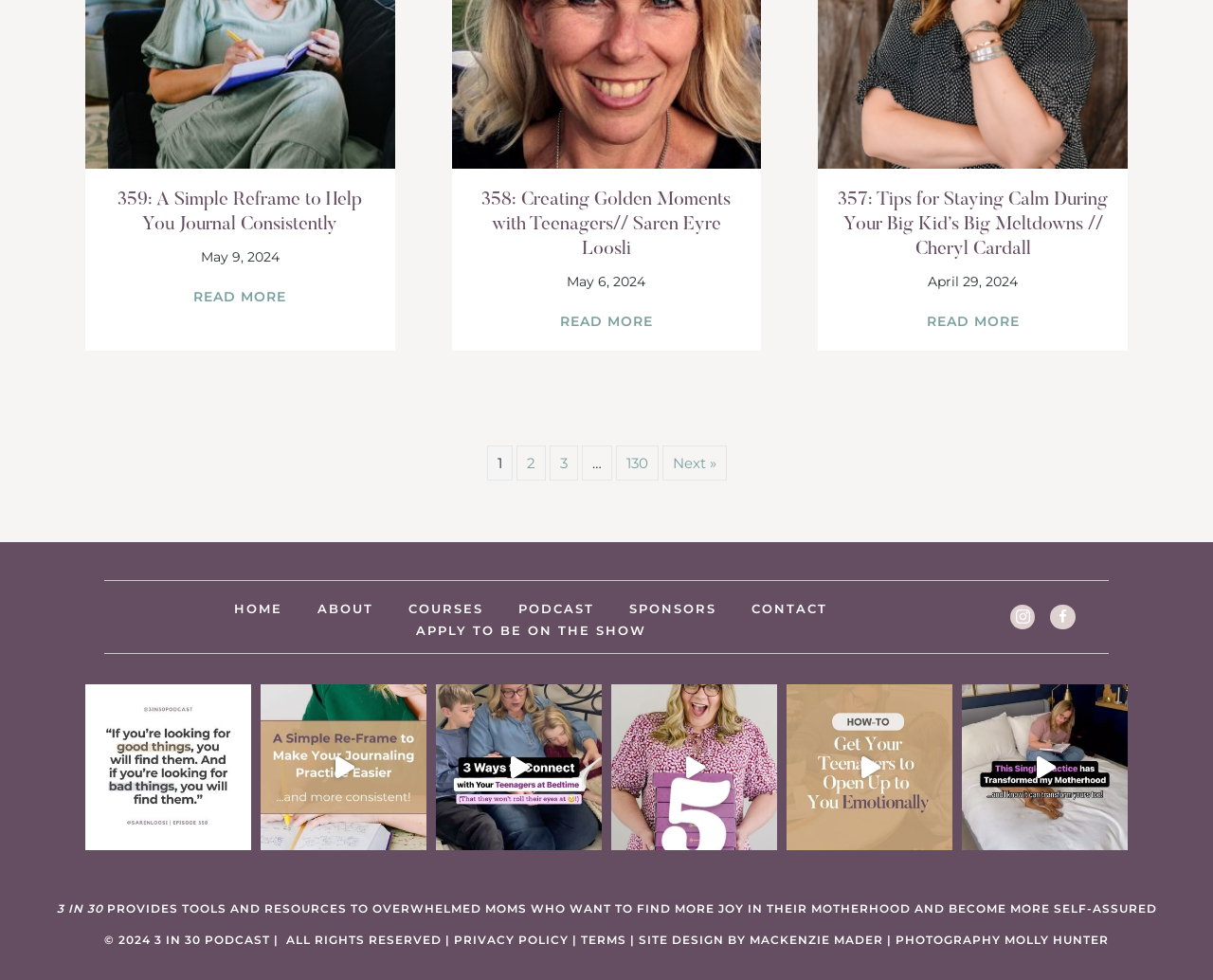Identify the bounding box of the UI element that matches this description: "Home".

[0.179, 0.611, 0.247, 0.633]